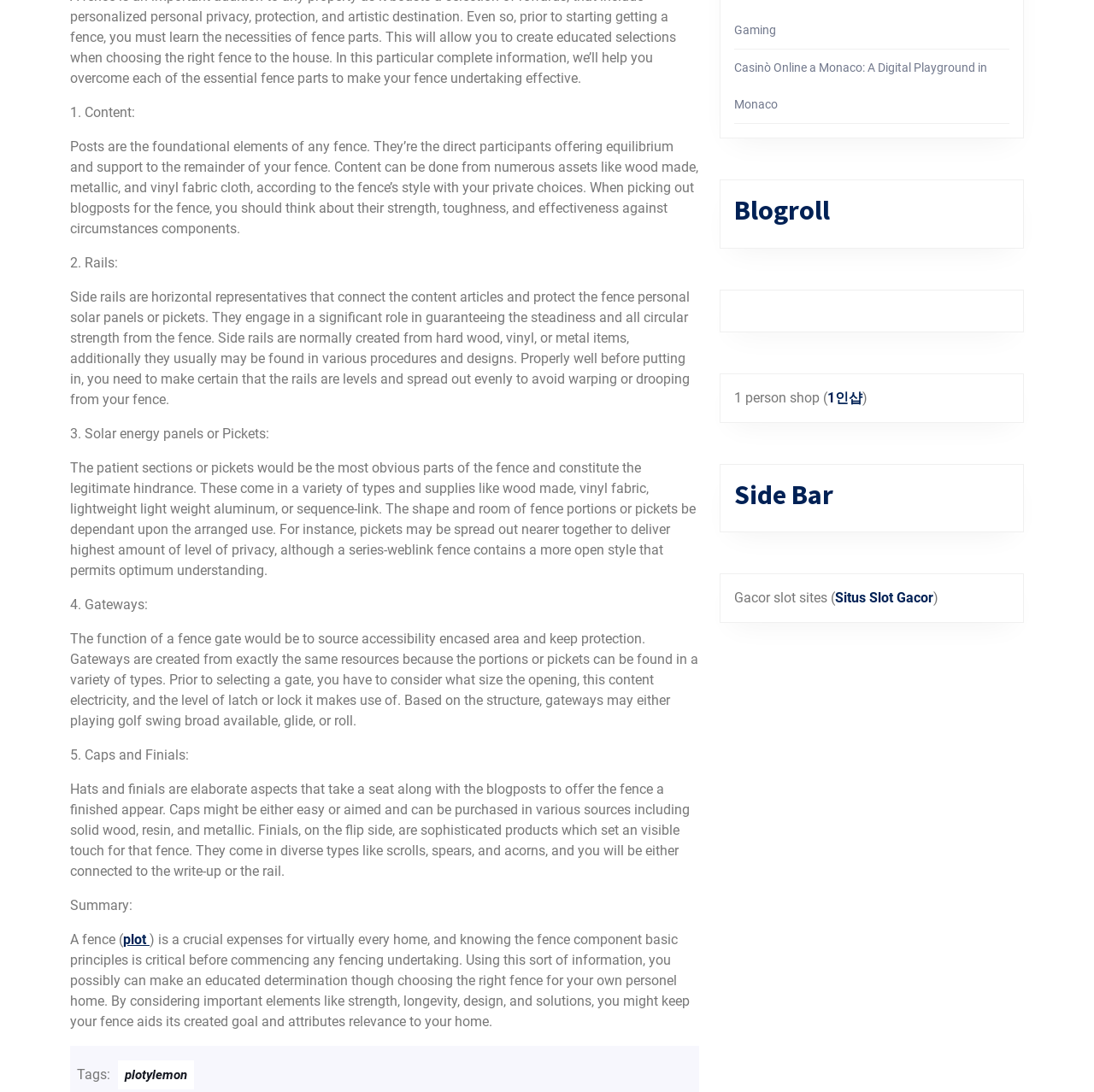Locate the UI element described by 1인샵 and provide its bounding box coordinates. Use the format (top-left x, top-left y, bottom-right x, bottom-right y) with all values as floating point numbers between 0 and 1.

[0.756, 0.357, 0.788, 0.372]